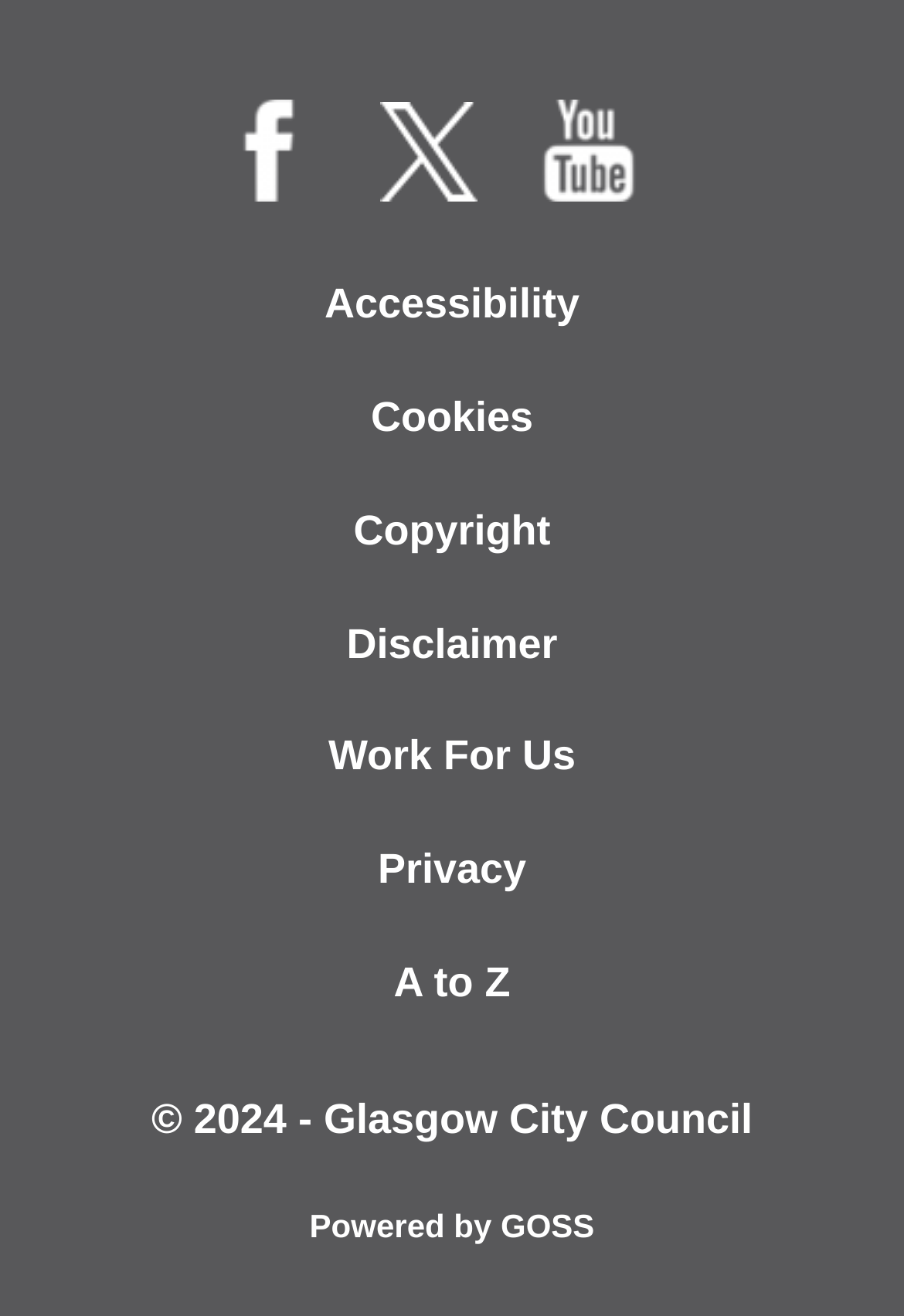Show the bounding box coordinates of the element that should be clicked to complete the task: "check Copyright".

[0.087, 0.361, 0.913, 0.447]